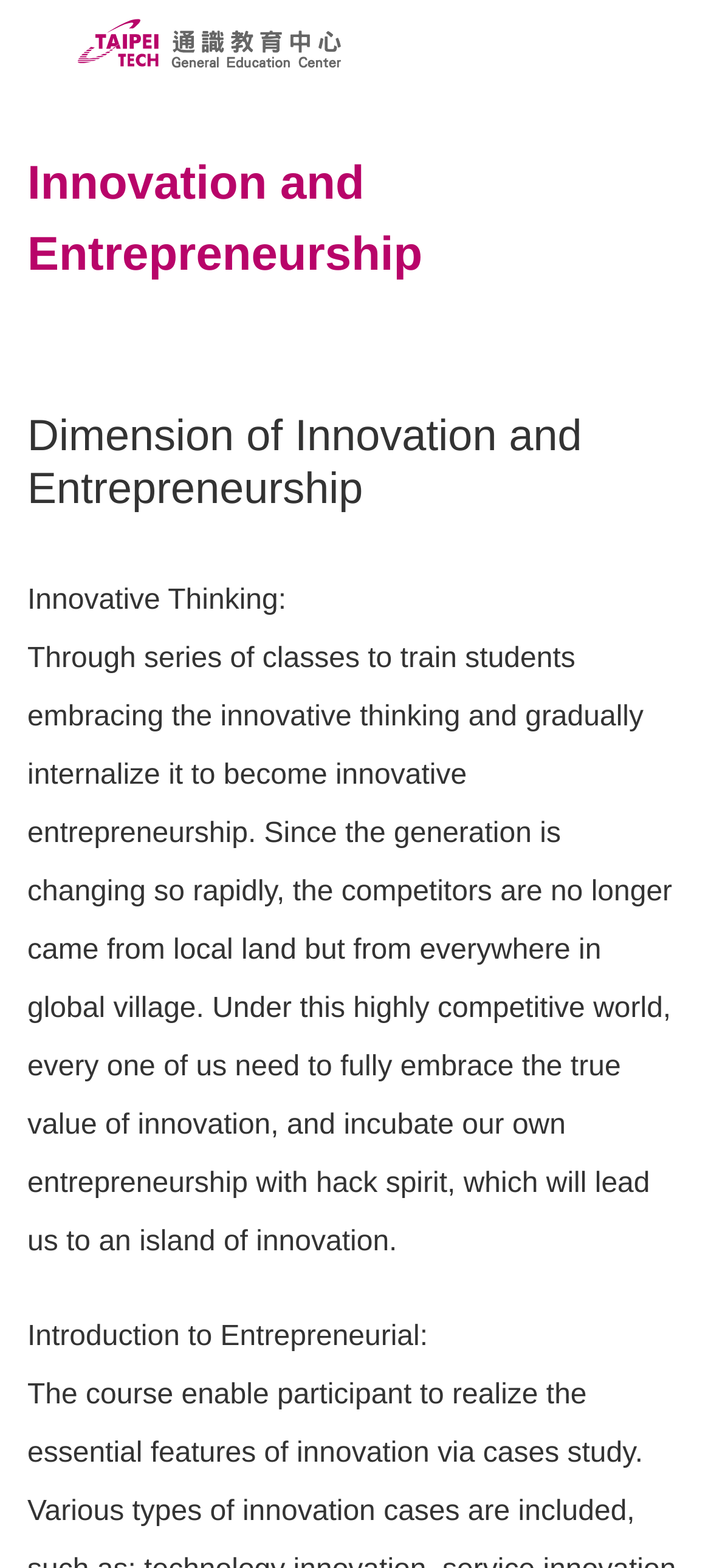What is the focus of the webpage?
From the image, respond with a single word or phrase.

Innovation and Entrepreneurship